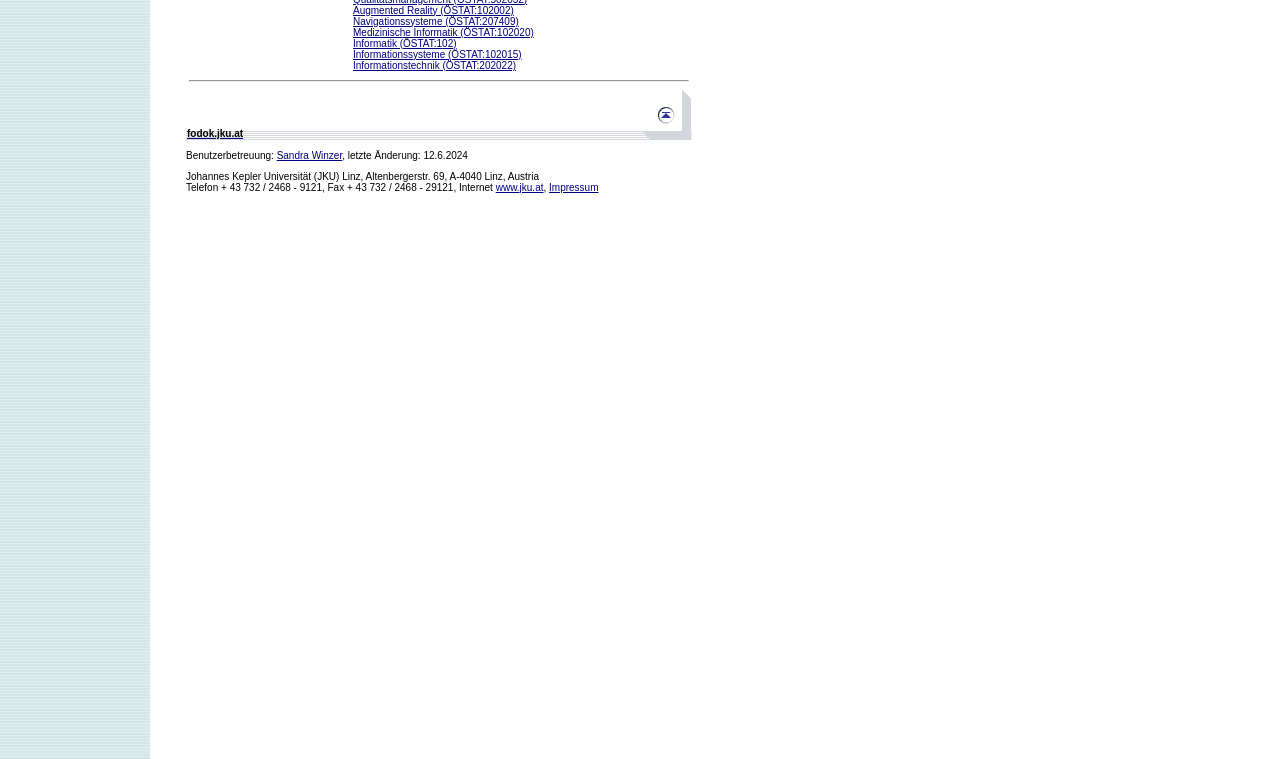Please find the bounding box for the UI element described by: "Informationssysteme (ÖSTAT:102015)".

[0.276, 0.064, 0.407, 0.079]